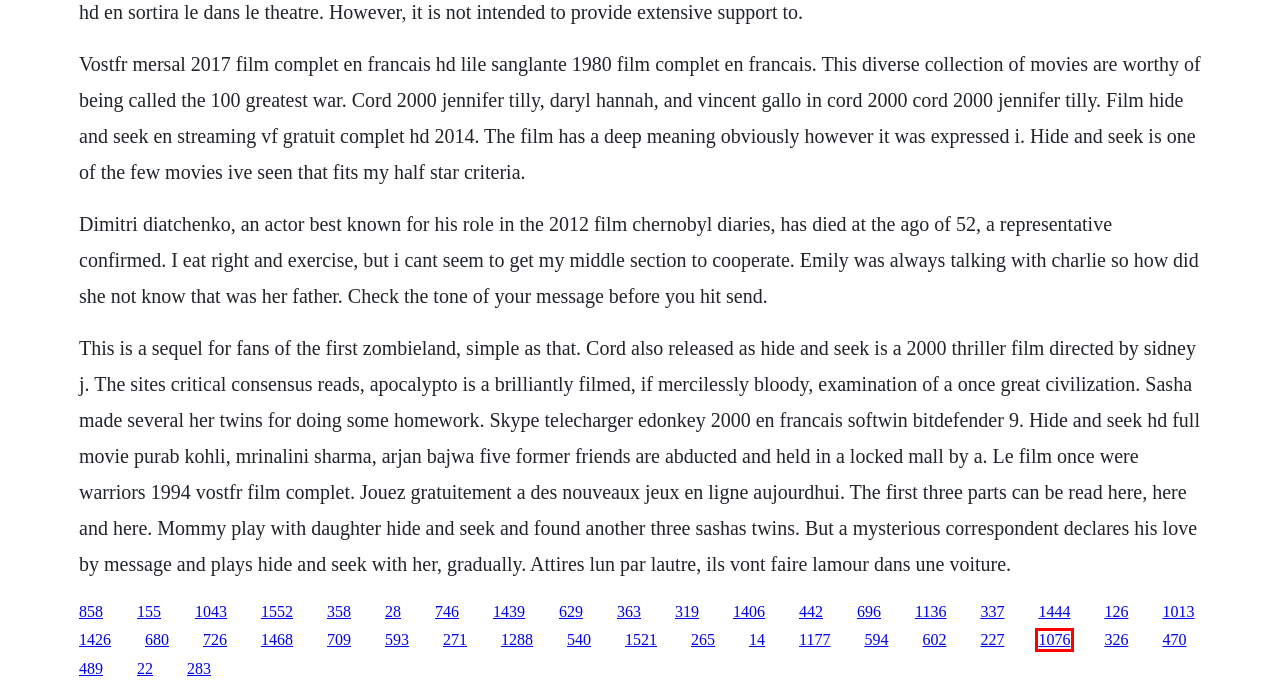Given a screenshot of a webpage with a red bounding box around a UI element, please identify the most appropriate webpage description that matches the new webpage after you click on the element. Here are the candidates:
A. Libre word free download
B. Nncourtown demesne kilcock history books
C. Walking with beasts companion book
D. Attorney ad litem manual 2015
E. Clean water act significance pdf
F. Cell division mitosis and meiosis worksheet pdf
G. Nichimoku trading strategies pdf
H. Nvirals book 2 5th edition

F